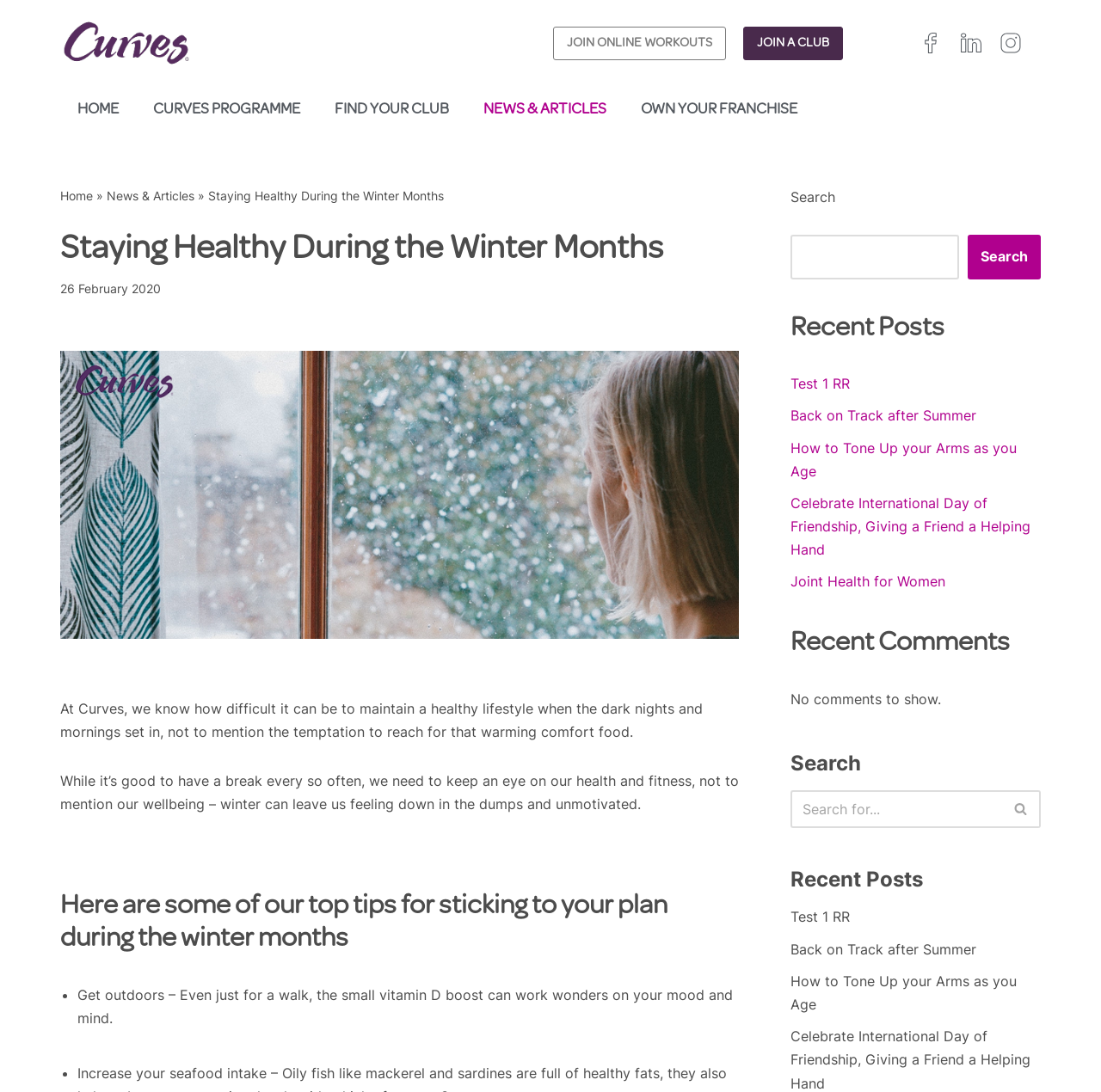Specify the bounding box coordinates of the element's region that should be clicked to achieve the following instruction: "Learn about diverse and accountable media". The bounding box coordinates consist of four float numbers between 0 and 1, in the format [left, top, right, bottom].

None